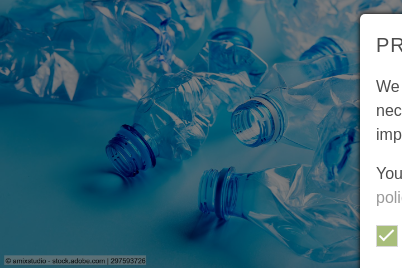What is the color of the background?
From the screenshot, provide a brief answer in one word or phrase.

Light blue